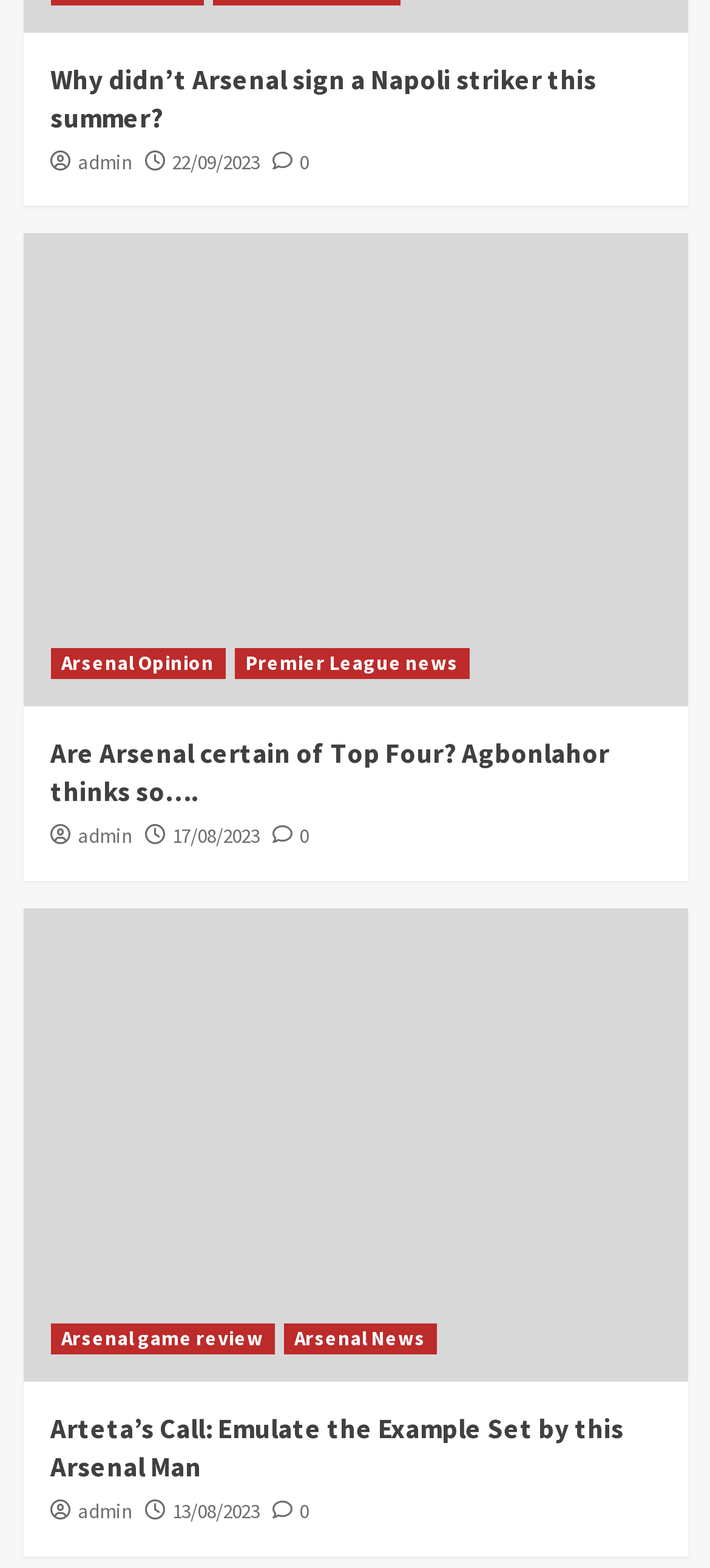Determine the bounding box coordinates of the section to be clicked to follow the instruction: "View the post from admin". The coordinates should be given as four float numbers between 0 and 1, formatted as [left, top, right, bottom].

[0.109, 0.095, 0.186, 0.111]